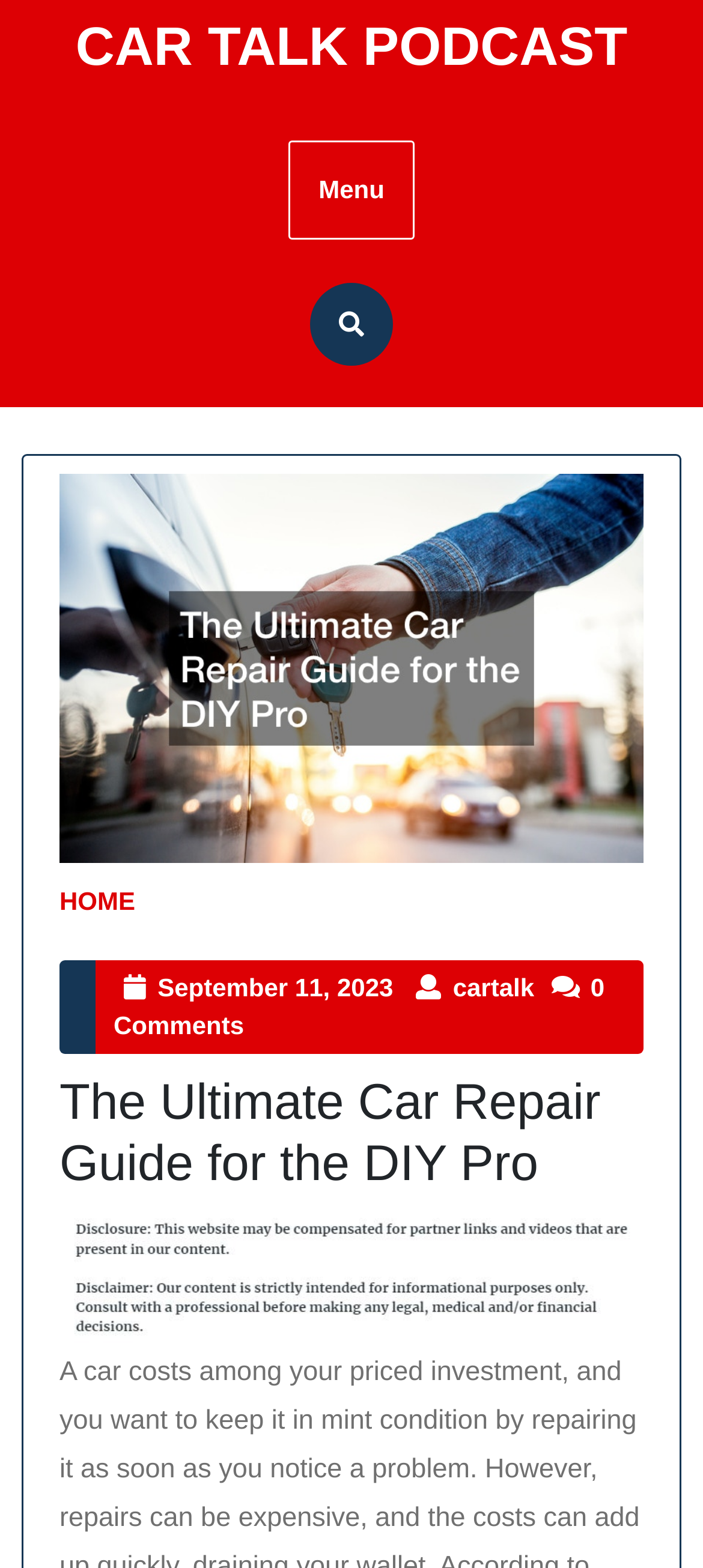Offer a meticulous caption that includes all visible features of the webpage.

This webpage is about a car repair guide for DIY enthusiasts. At the top left of the page, there is a link to the "CAR TALK PODCAST" with a navigation menu labeled "Top Menu" to its right. The menu has a tab labeled "Menu" that is not currently expanded. Below the navigation menu, there is a button with an icon, which when clicked, reveals a dropdown menu with links to "HOME" and other categories.

To the right of the button, there is a text "Category" followed by a link to a specific date, "September 11, 2023", and another link to "cartalk cartalk". Below these links, there is a text indicating "0 Comments". 

The main content of the page starts with a heading that reads "The Ultimate Car Repair Guide for the DIY Pro", which is centered at the top of the page. Below the heading, there is a large image that takes up most of the page's width.